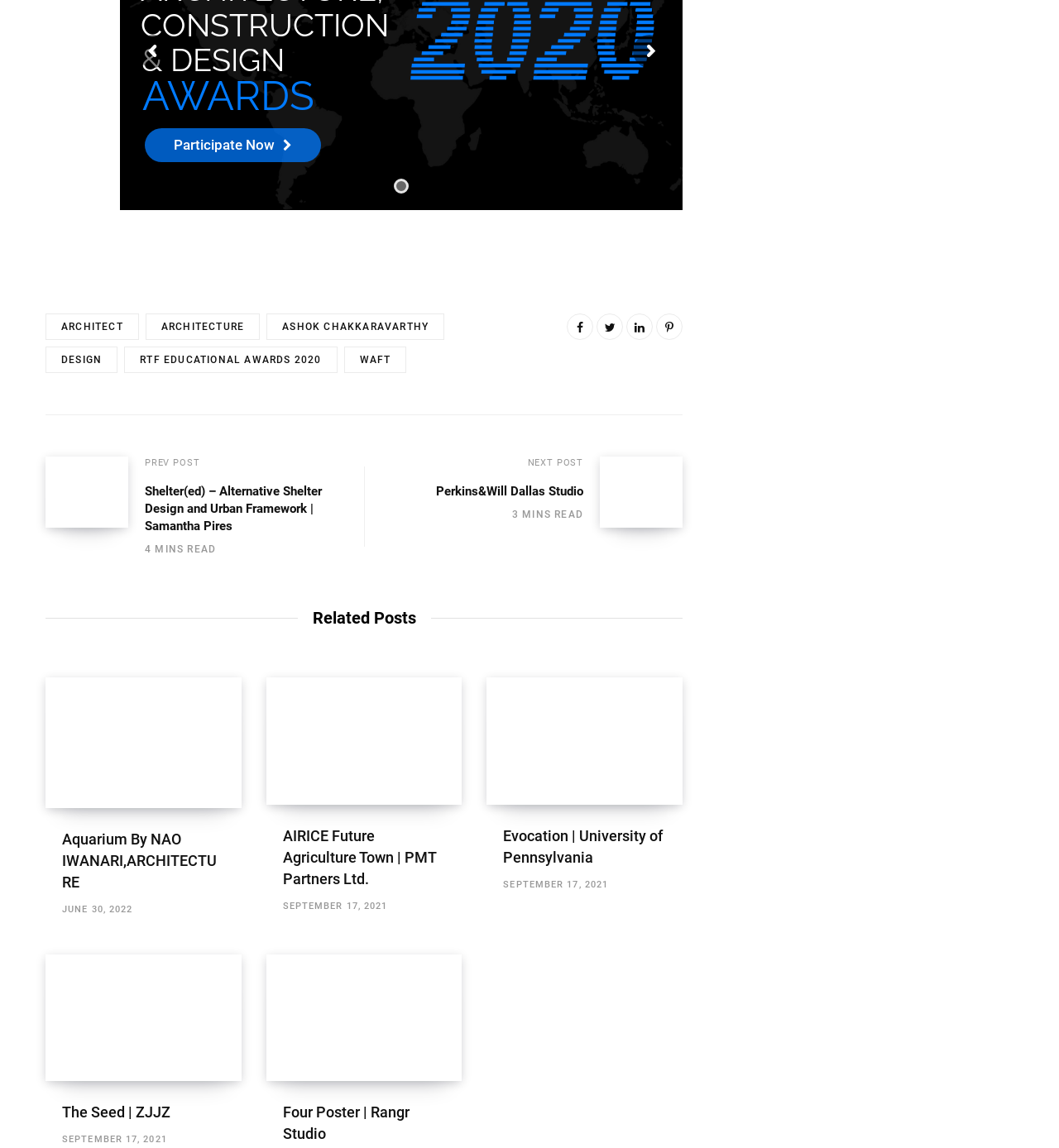Provide a short, one-word or phrase answer to the question below:
What is the format of the timestamps displayed on the webpage?

Month Day, Year